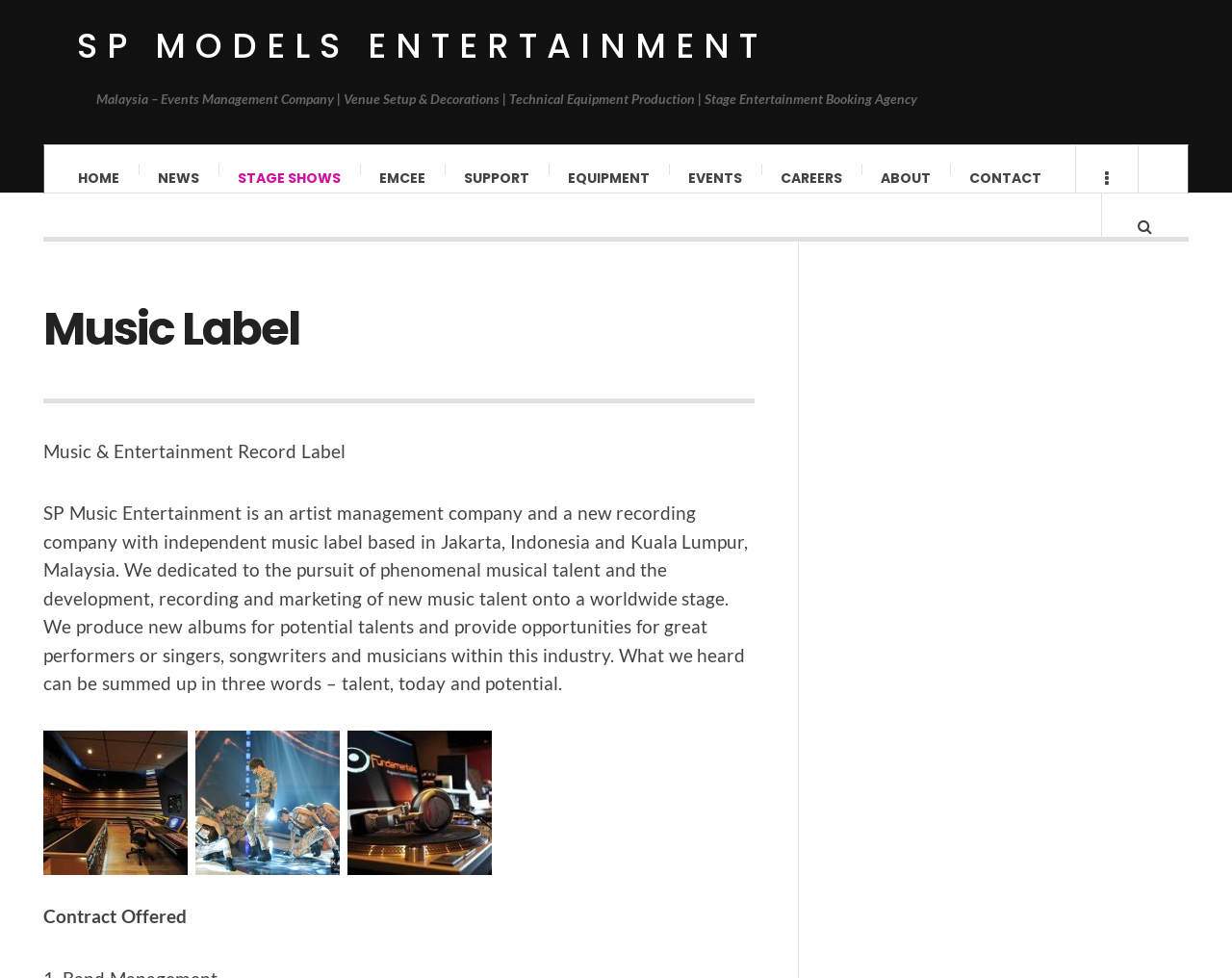Based on the image, please respond to the question with as much detail as possible:
What is offered to talents by SP Music Entertainment?

The webpage mentions that SP Music Entertainment produces new albums for potential talents and provides opportunities for great performers or singers, songwriters, and musicians within this industry, and also offers a contract to them.